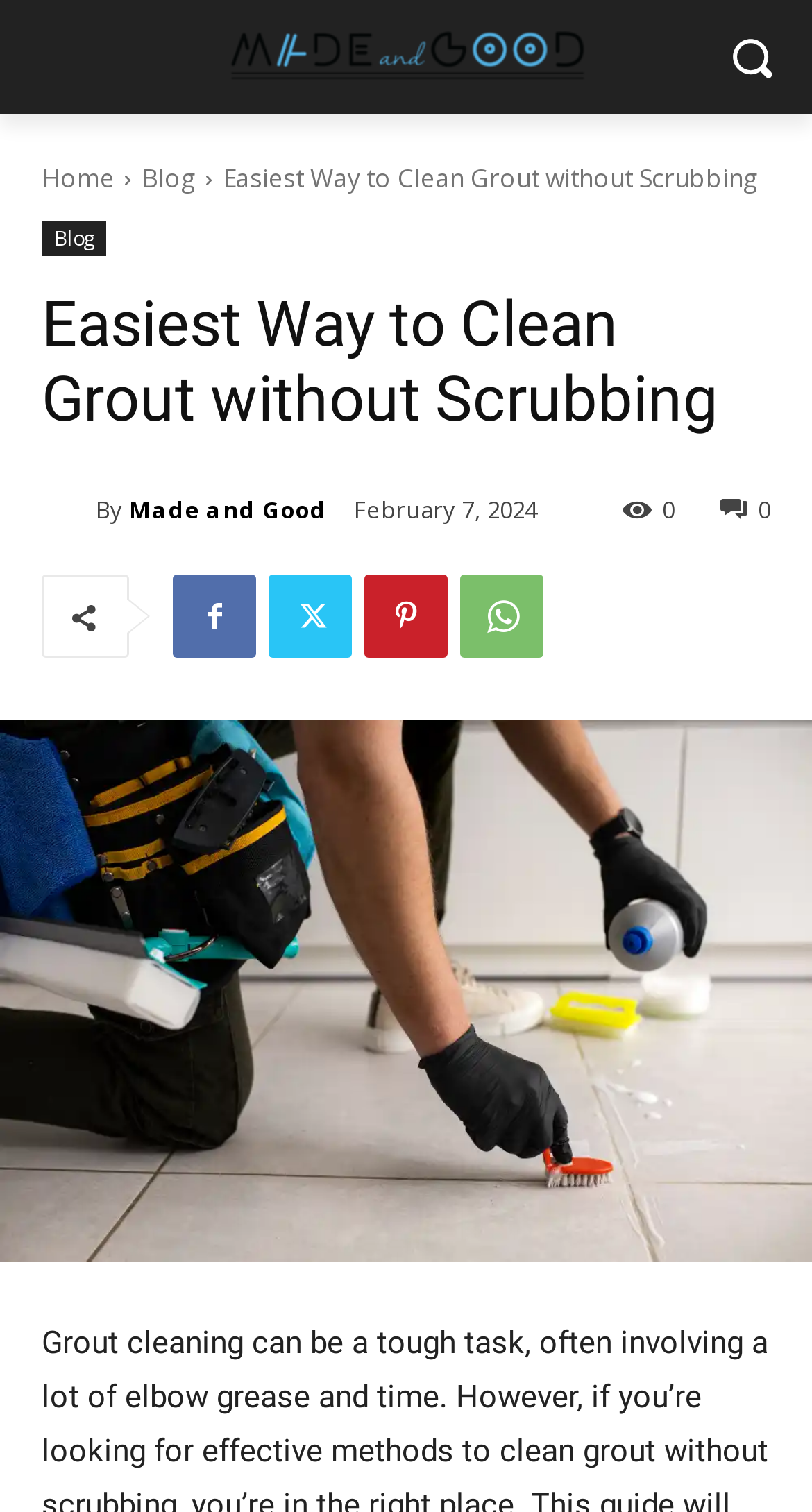Generate a comprehensive description of the webpage content.

The webpage is about cleaning grout without scrubbing, with a focus on hassle-free techniques for a cleaner home with minimal effort. 

At the top of the page, there is a large image taking up most of the width. Below the image, there are several links, including "Home" and "Blog", positioned on the left side of the page. The title "Easiest Way to Clean Grout without Scrubbing" is displayed prominently in the middle of the page, with a smaller version of the same text above it. 

On the top-left corner, there is a link to "Made and Good" with a small image next to it. Below this link, there is a text "By" followed by another link to "Made and Good". A timestamp "February 7, 2024" is displayed next to these links. 

On the right side of the page, there are several social media links, represented by icons. Below these icons, there is a large link that takes up the full width of the page, with an image and the text "easiest way to clean grout without scrubbing".